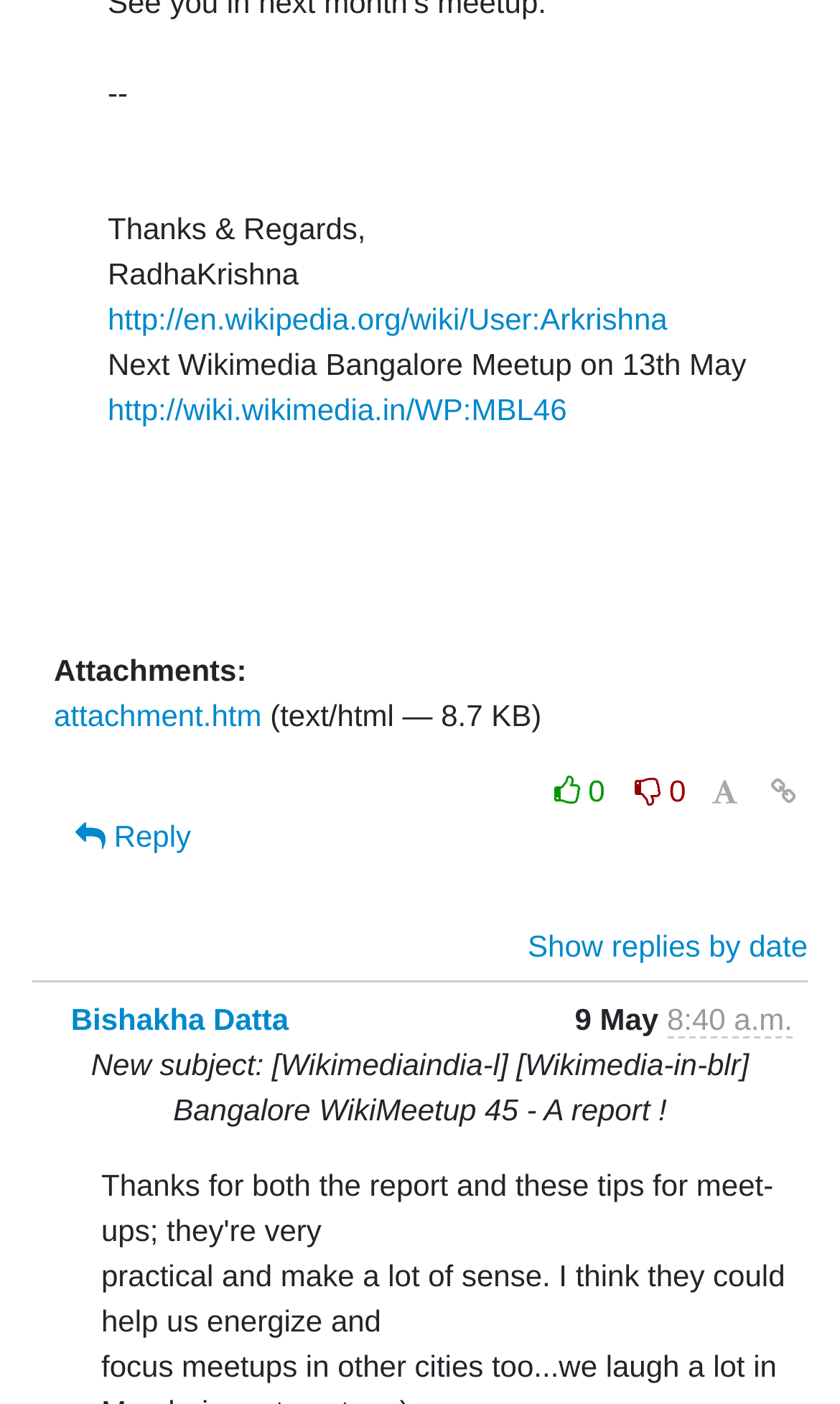Please identify the bounding box coordinates of the element's region that I should click in order to complete the following instruction: "Download attachment". The bounding box coordinates consist of four float numbers between 0 and 1, i.e., [left, top, right, bottom].

[0.064, 0.498, 0.312, 0.522]